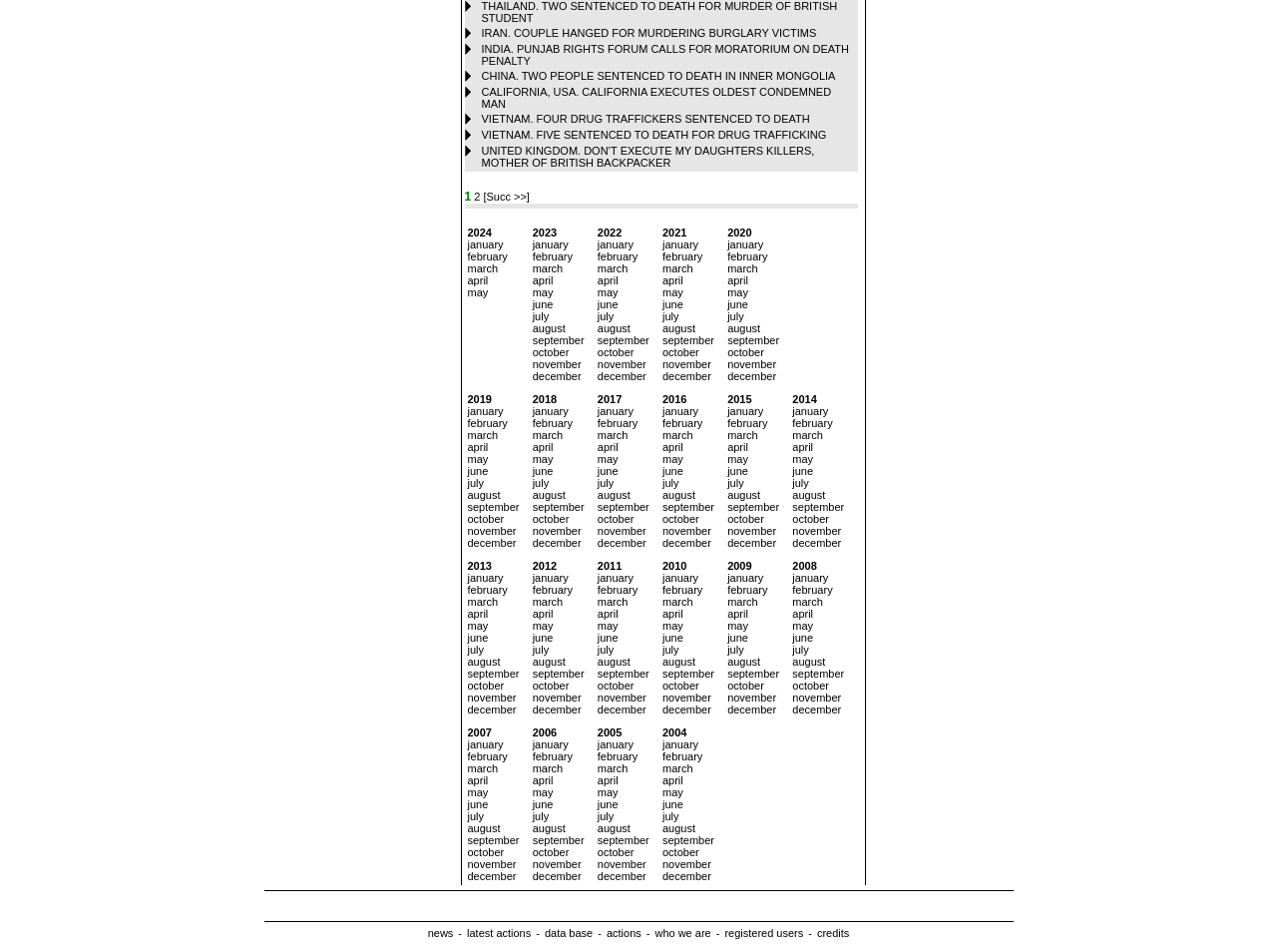Please identify the bounding box coordinates for the region that you need to click to follow this instruction: "View India's Punjab rights forum news".

[0.377, 0.045, 0.665, 0.07]